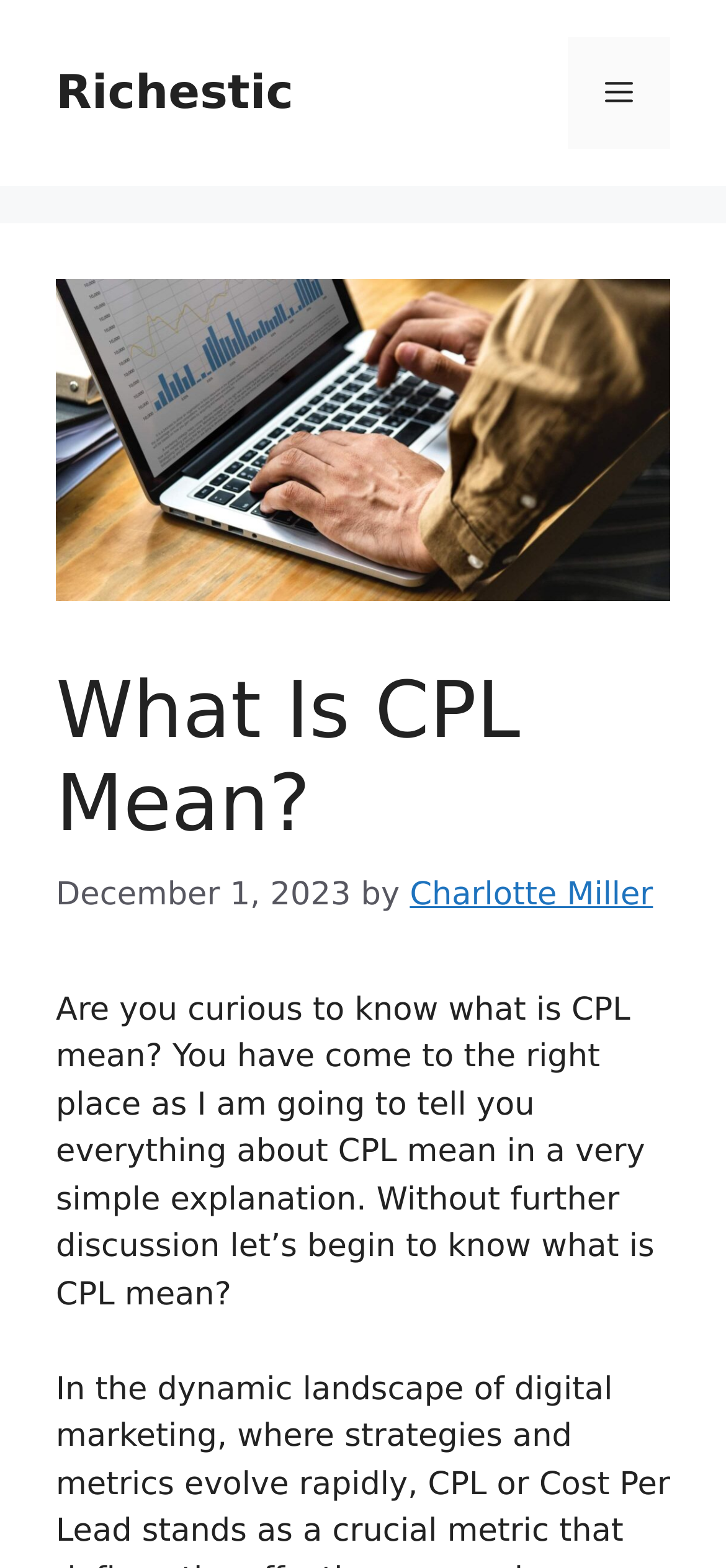What is the date of the article?
From the screenshot, supply a one-word or short-phrase answer.

December 1, 2023